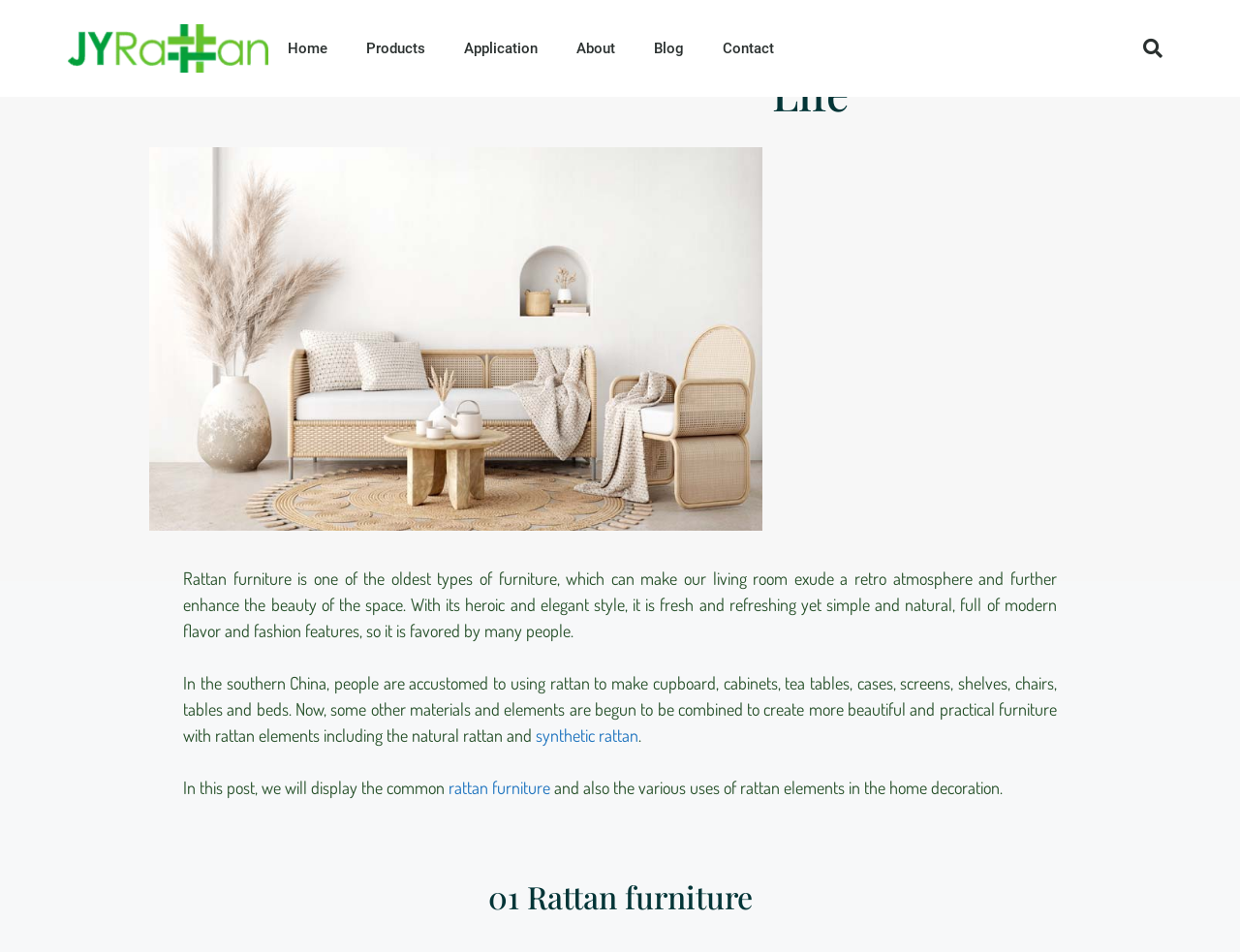Find the bounding box coordinates of the element to click in order to complete the given instruction: "view the Contact page."

[0.567, 0.0, 0.64, 0.102]